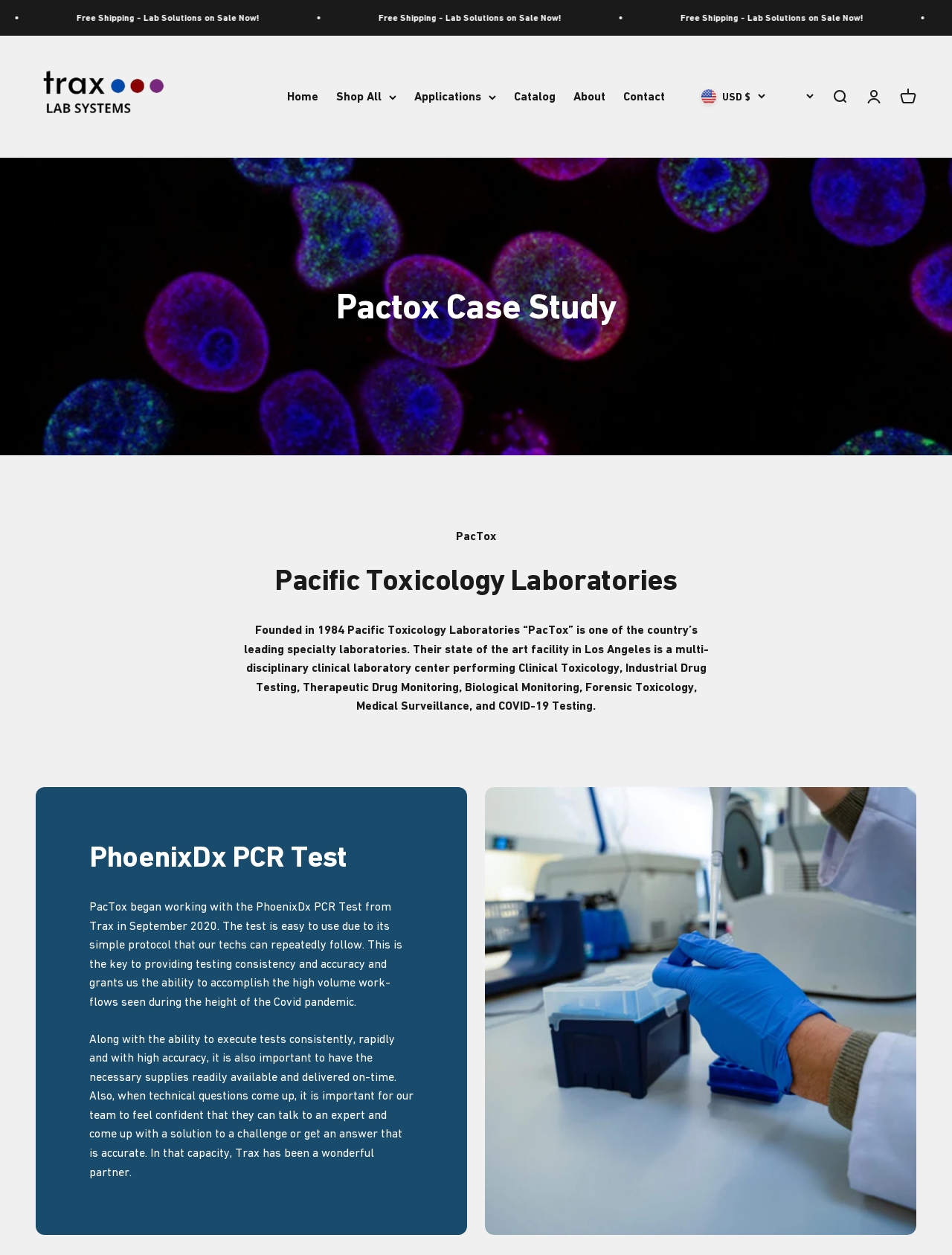Please locate the bounding box coordinates of the element that needs to be clicked to achieve the following instruction: "Open Shop All menu". The coordinates should be four float numbers between 0 and 1, i.e., [left, top, right, bottom].

[0.353, 0.07, 0.416, 0.085]